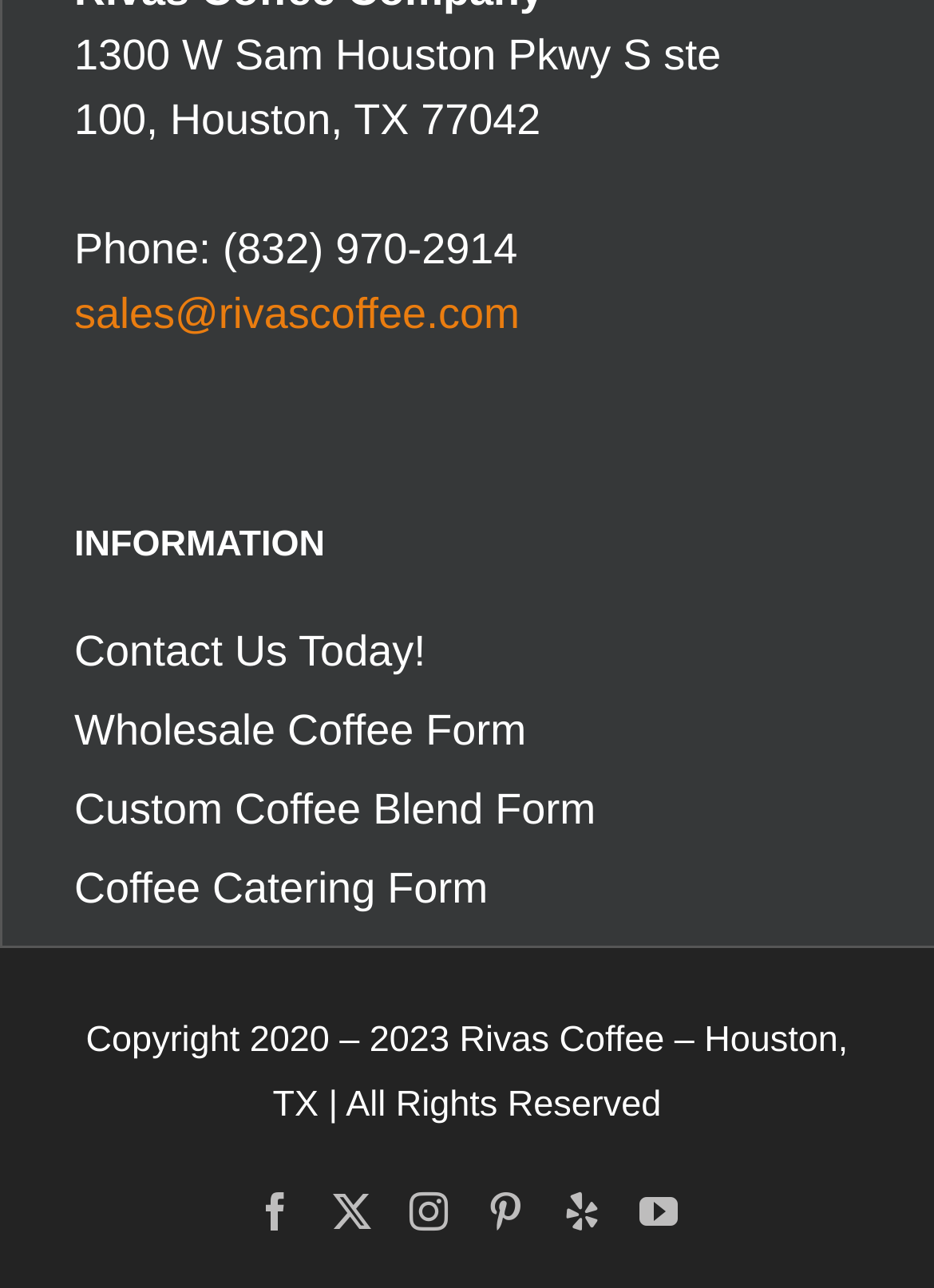How many social media links are at the bottom of the webpage?
Based on the content of the image, thoroughly explain and answer the question.

I counted the number of link elements at the bottom of the webpage, which are labeled as 'Facebook', 'Twitter', 'Instagram', 'Pinterest', 'Yelp', and 'YouTube'.